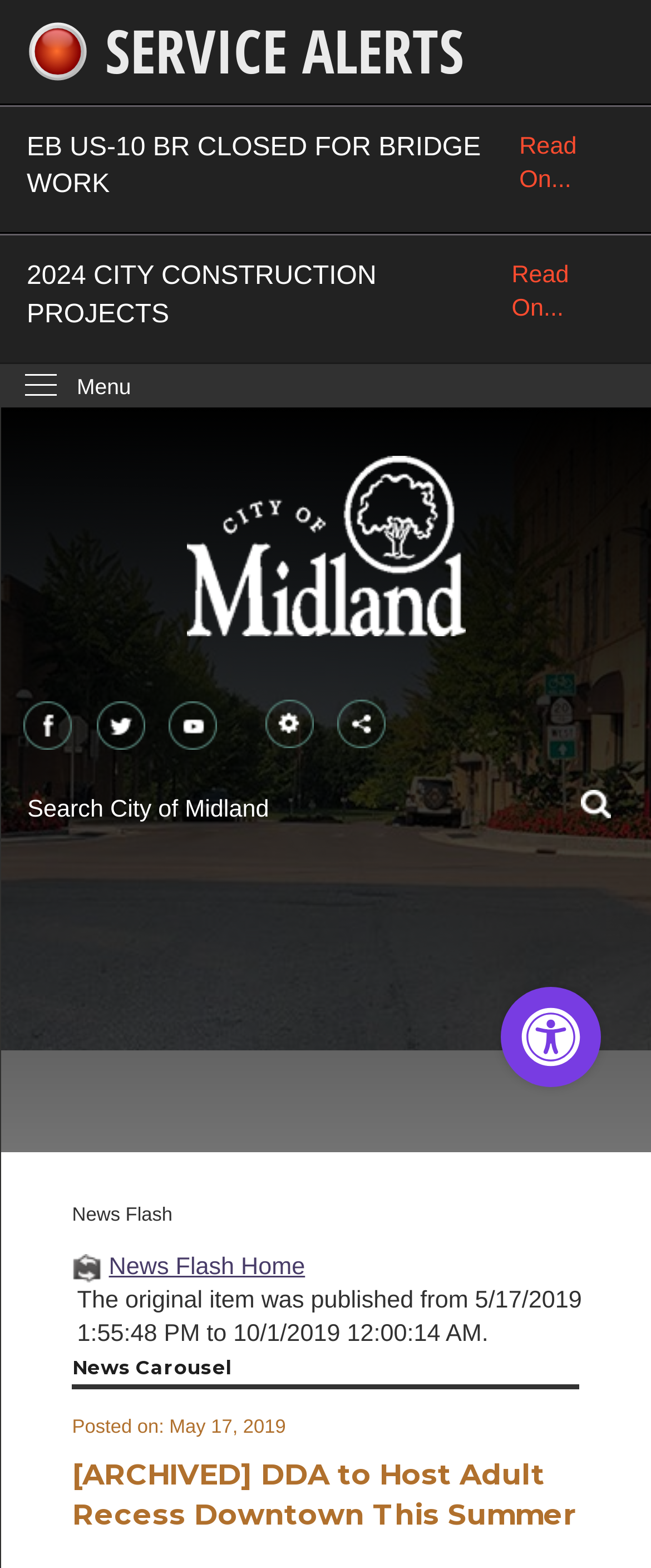What is the function of the 'Search' button?
Answer the question using a single word or phrase, according to the image.

To search the website